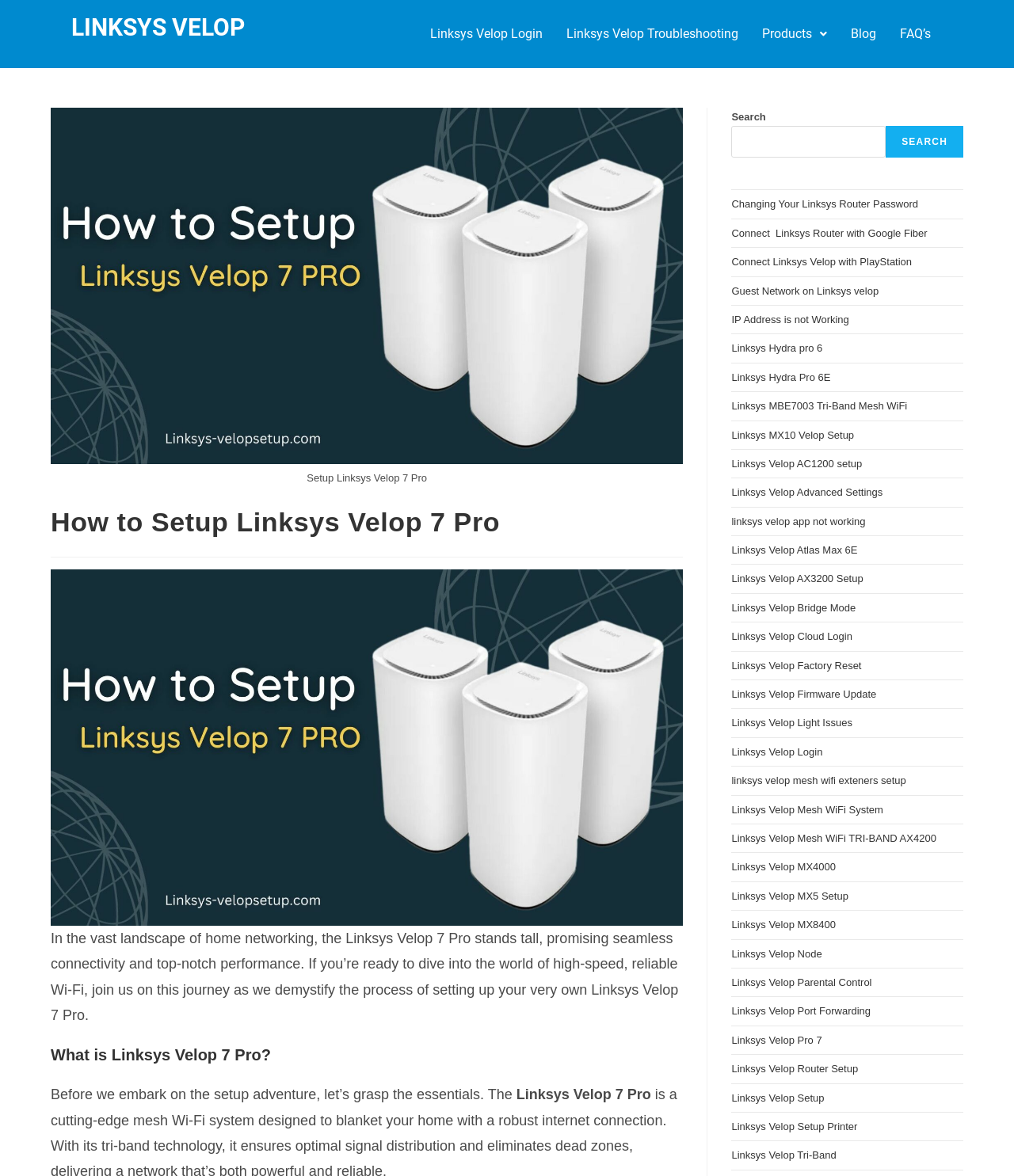Show me the bounding box coordinates of the clickable region to achieve the task as per the instruction: "Learn about the features of Linksys Velop 7 Pro".

[0.05, 0.791, 0.669, 0.87]